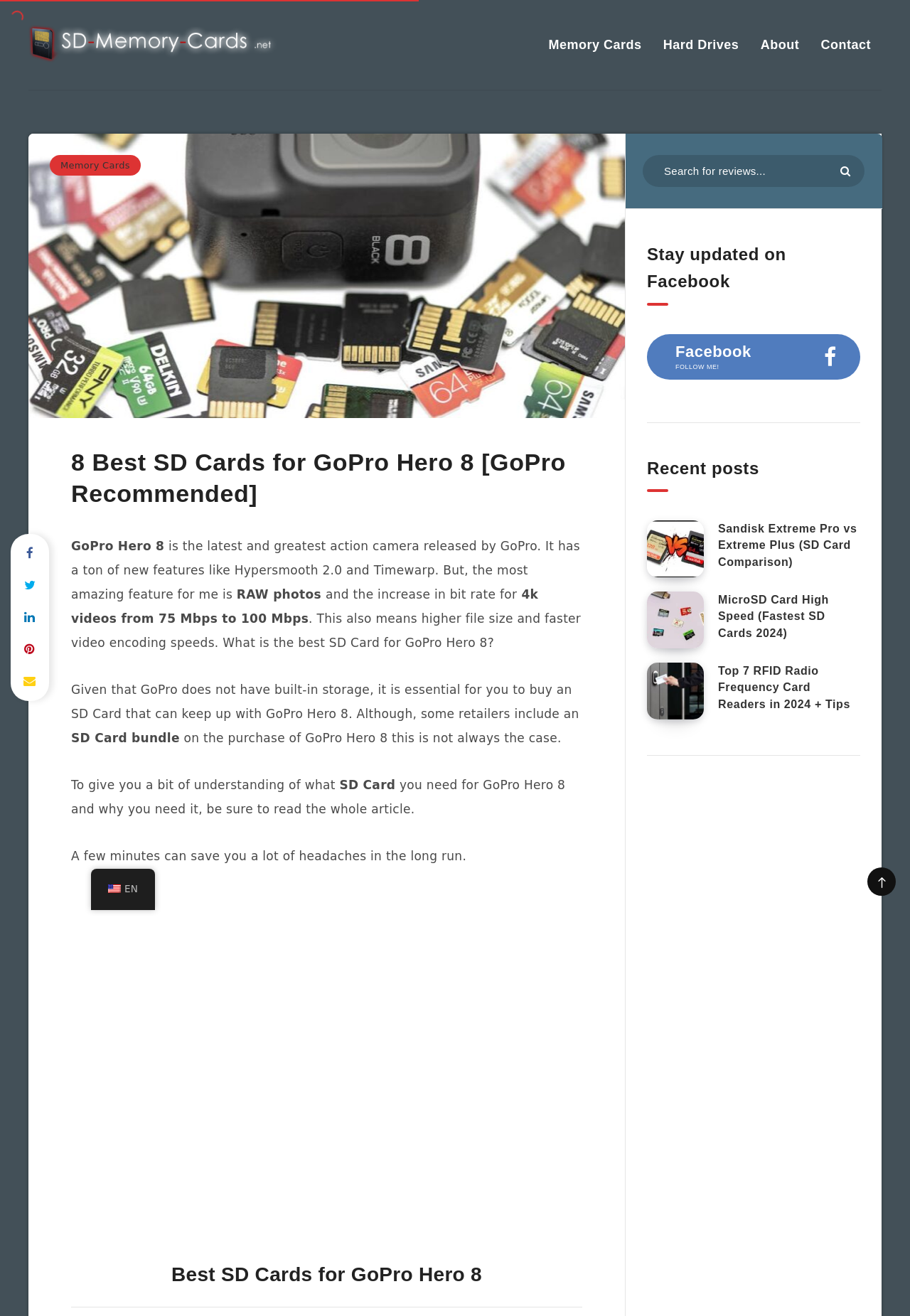Refer to the image and provide an in-depth answer to the question:
What is the purpose of buying an SD Card for GoPro Hero 8?

The webpage explains that GoPro Hero 8 does not have built-in storage, so it is essential to buy an SD Card that can keep up with the camera's capabilities, such as higher file size and faster video encoding speeds.